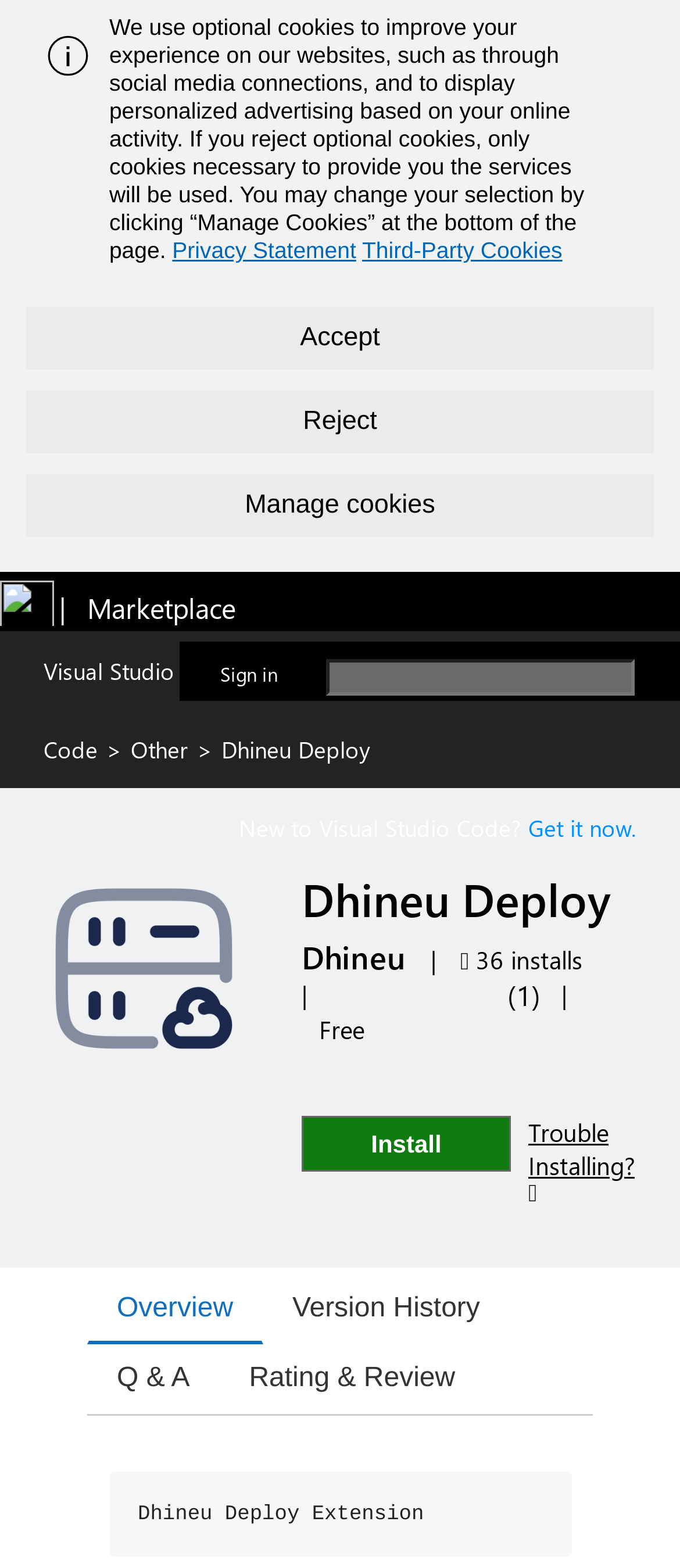Refer to the screenshot and give an in-depth answer to this question: What is the price of the extension?

The price of the extension can be found in the static text element that says 'Free'. This element is located near the installation count and other details about the extension.